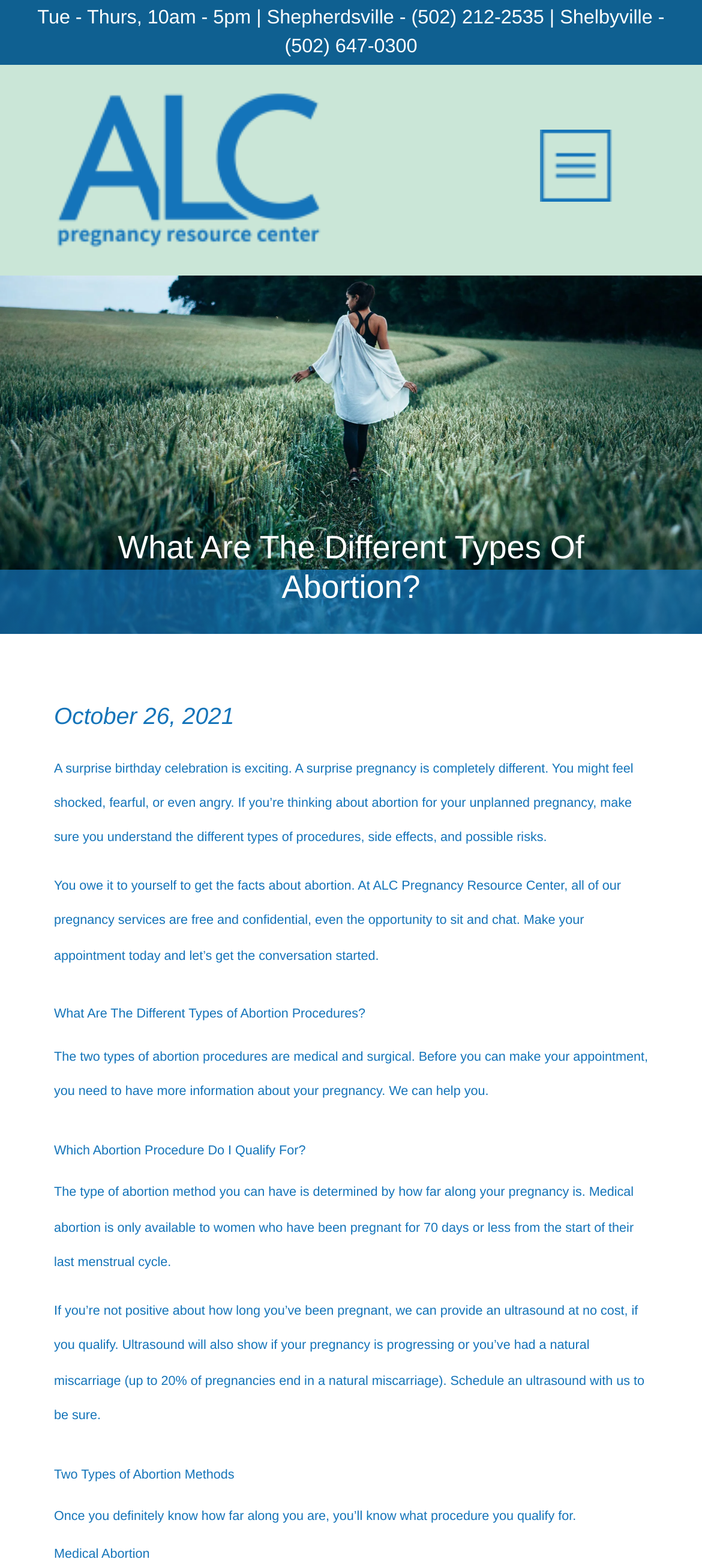How far along in pregnancy can medical abortion be performed?
Using the visual information from the image, give a one-word or short-phrase answer.

70 days or less